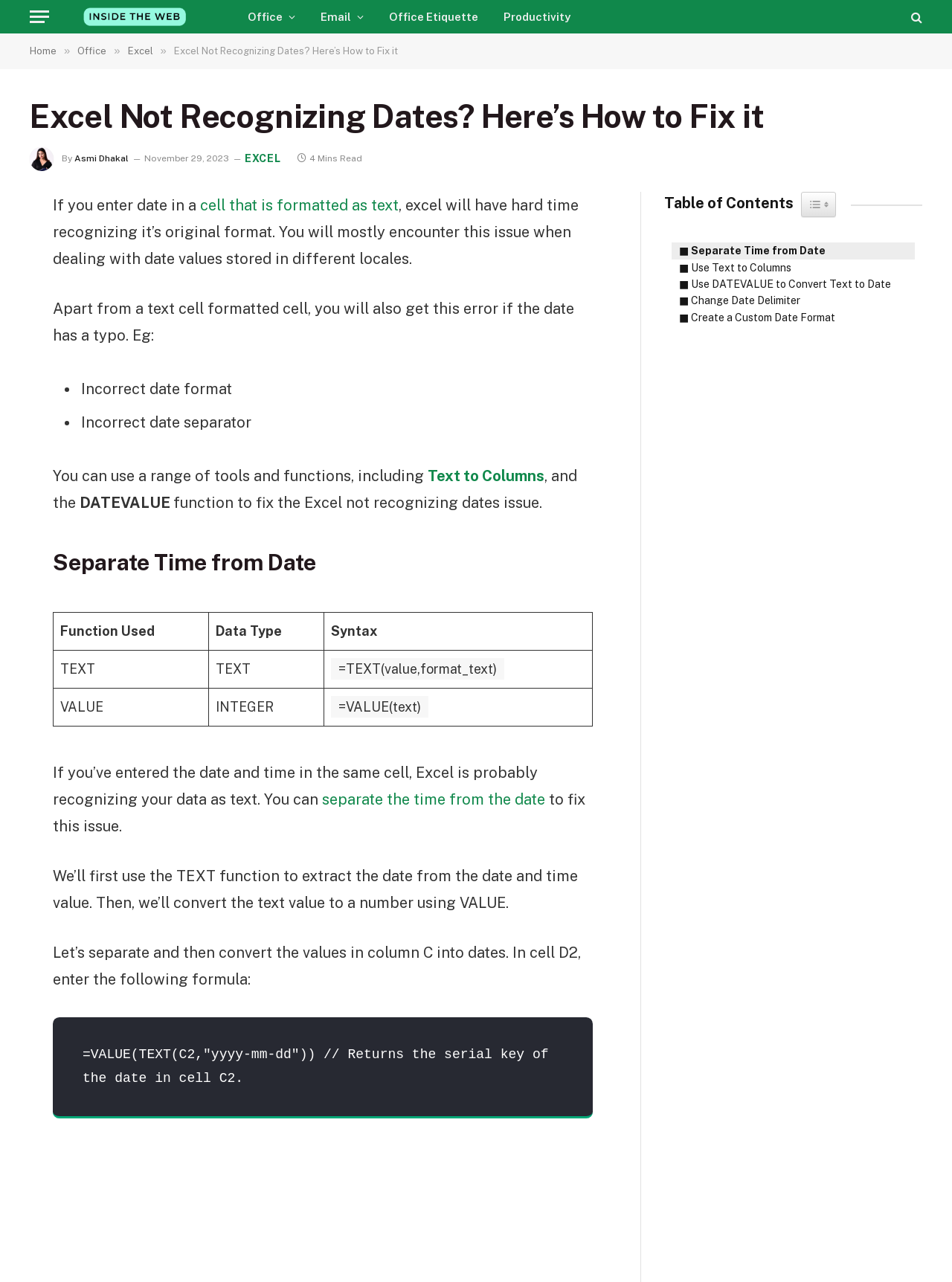What function can be used to extract the date from the date and time value?
Based on the visual content, answer with a single word or a brief phrase.

TEXT function